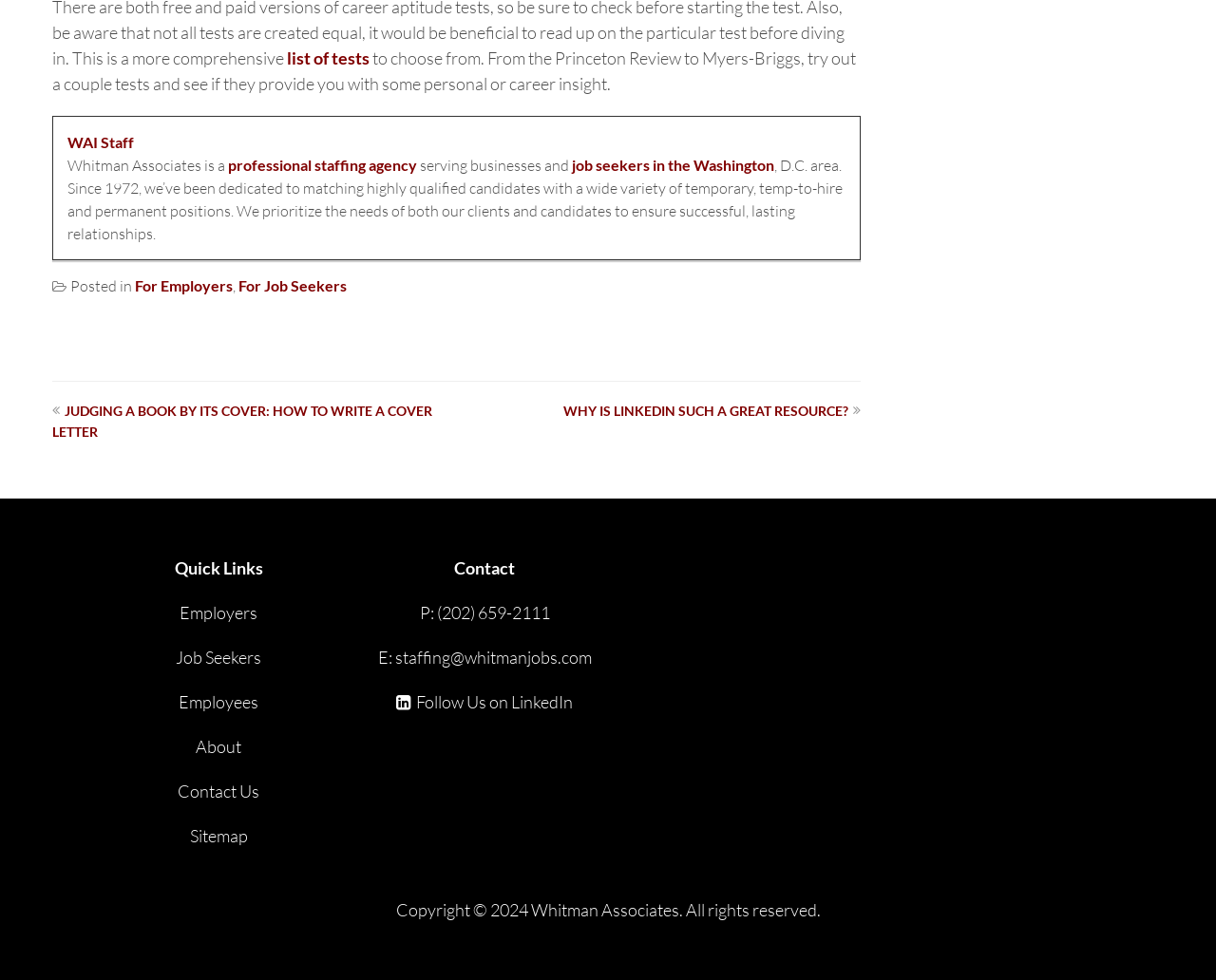What is the name of the staffing agency?
Please answer using one word or phrase, based on the screenshot.

Whitman Associates